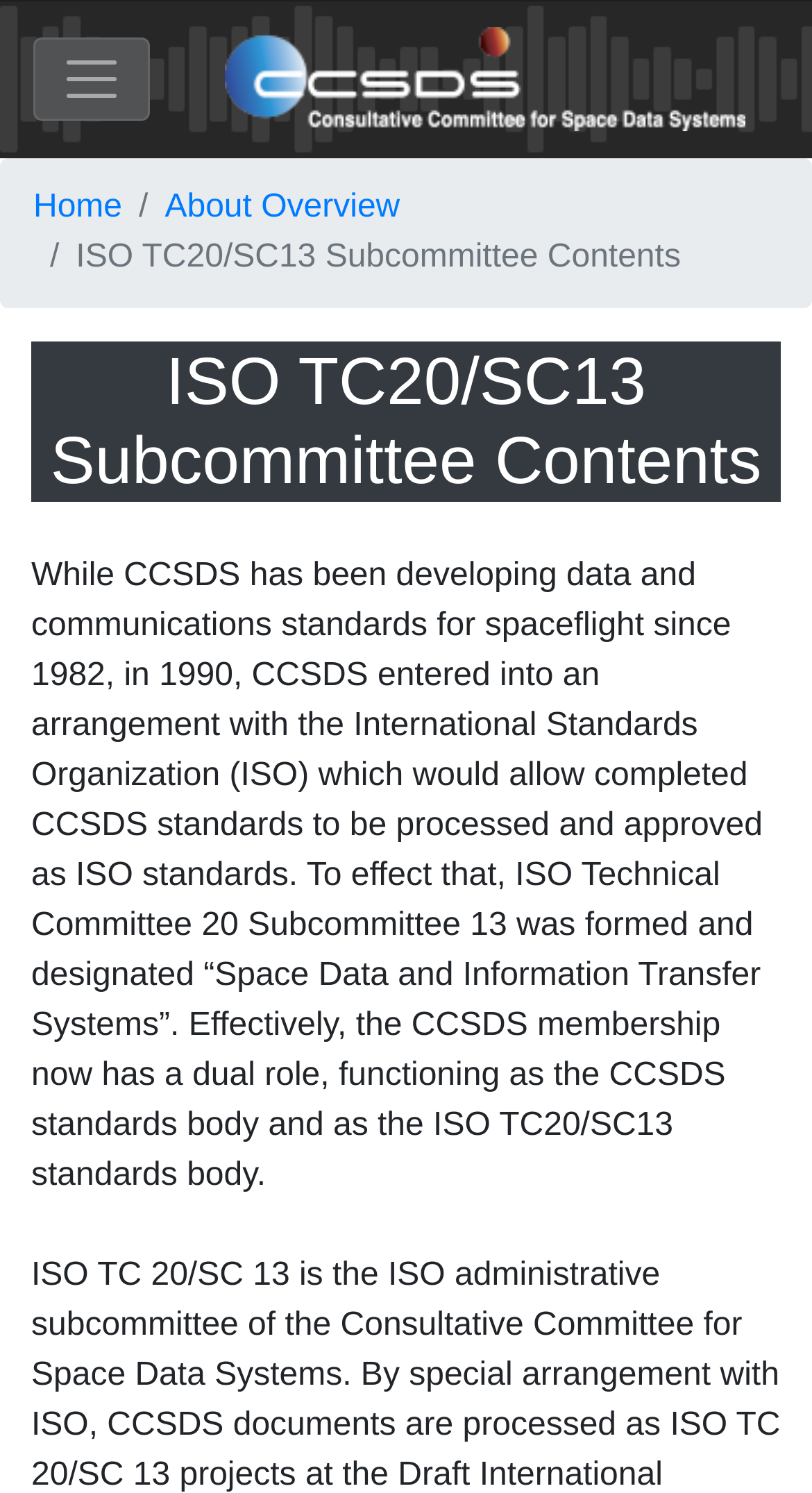What is the purpose of the ISO TC20/SC13 Subcommittee?
Look at the image and answer the question using a single word or phrase.

Space Data and Information Transfer Systems